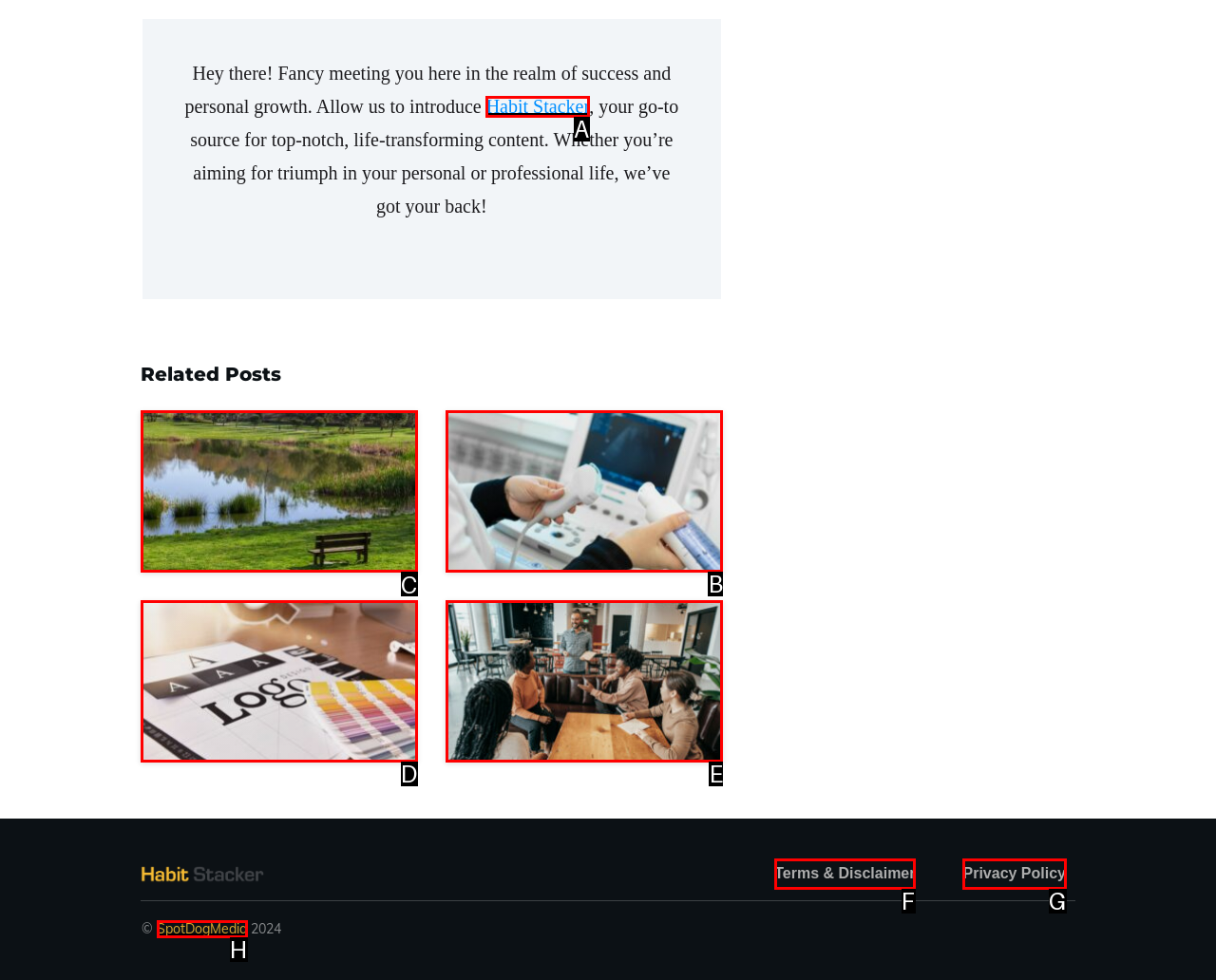Based on the task: Read Building Up: Why Infrastructure Benefits Local Communities, which UI element should be clicked? Answer with the letter that corresponds to the correct option from the choices given.

C